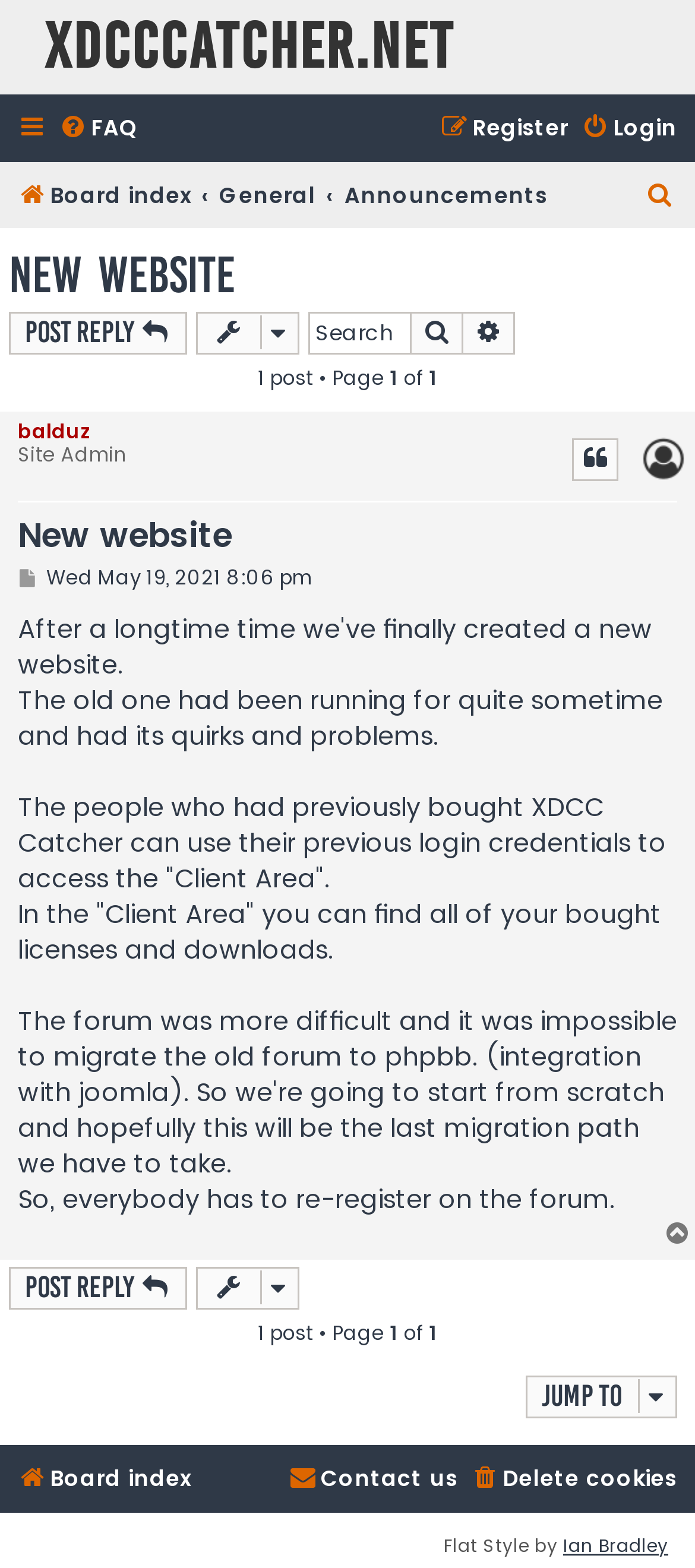What is the purpose of the 'Search this topic…' search box?
Provide a detailed answer to the question using information from the image.

The 'Search this topic…' search box is located within the main content area of the webpage, and is part of a group of elements that include a search button and an 'Advanced search' link. This suggests that the search box is intended to allow users to search within a specific topic or forum thread.